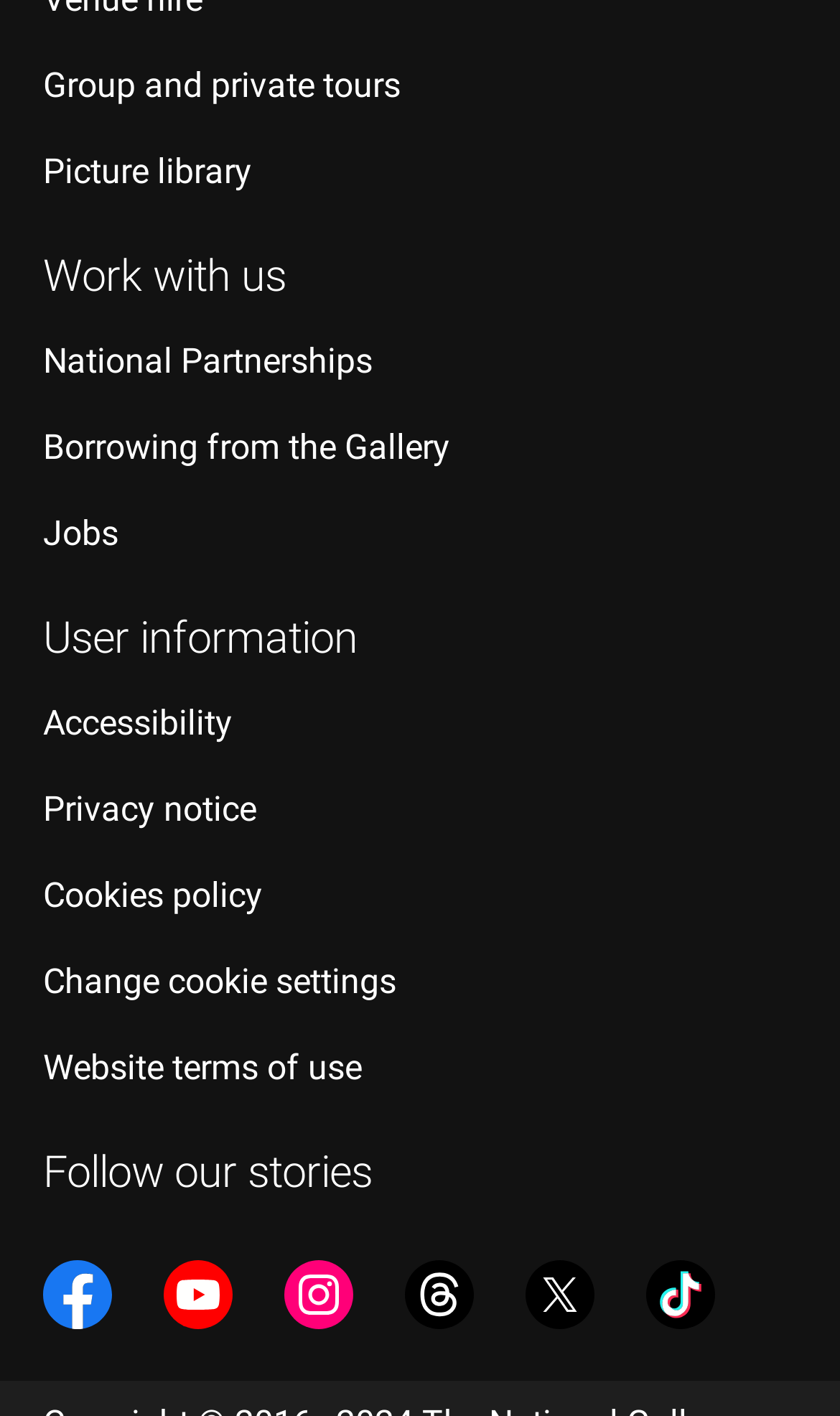Specify the bounding box coordinates of the element's region that should be clicked to achieve the following instruction: "Follow on Facebook". The bounding box coordinates consist of four float numbers between 0 and 1, in the format [left, top, right, bottom].

[0.051, 0.889, 0.133, 0.938]